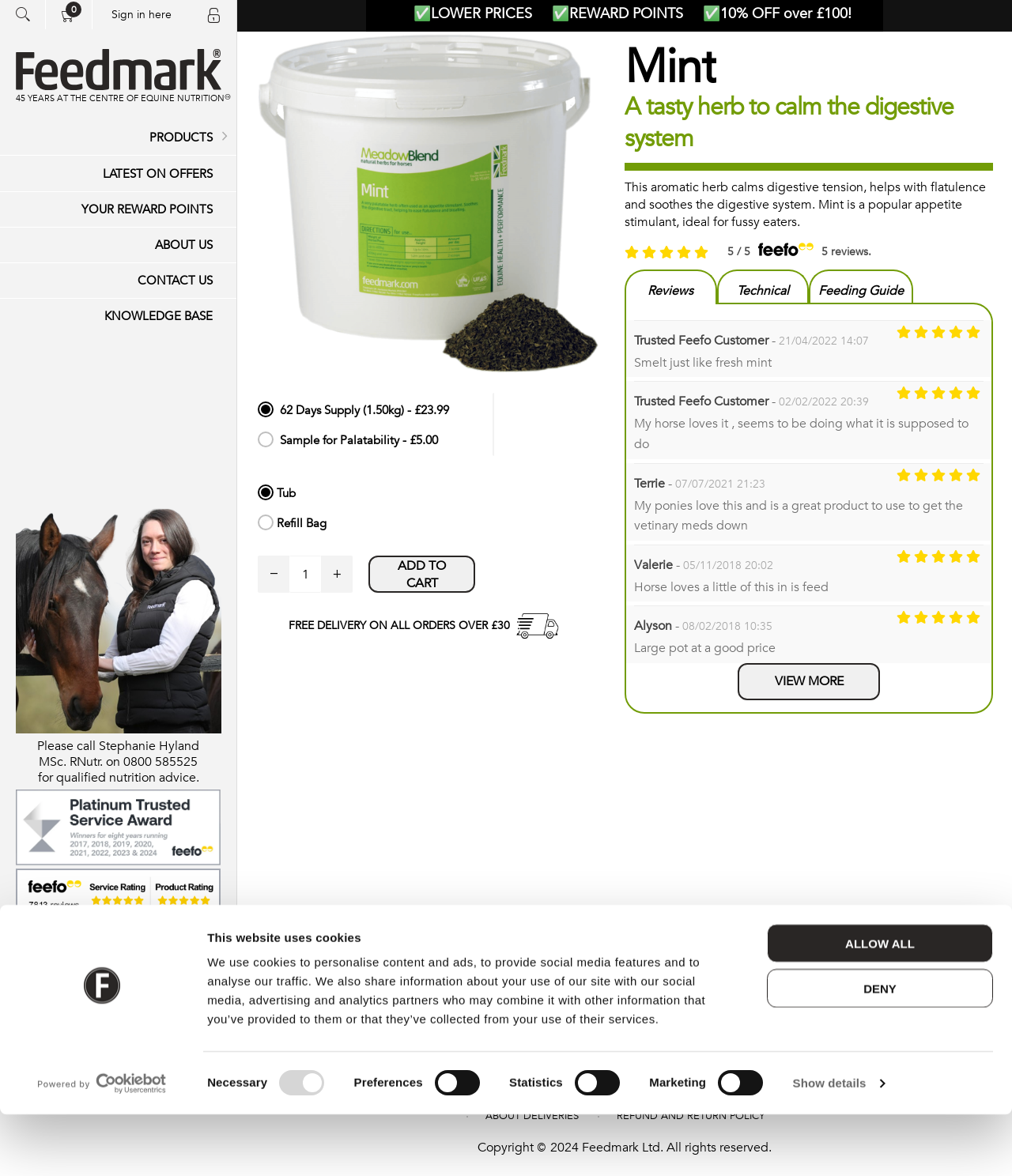Please specify the bounding box coordinates for the clickable region that will help you carry out the instruction: "Learn about 45 years of equine nutrition".

[0.015, 0.042, 0.218, 0.089]